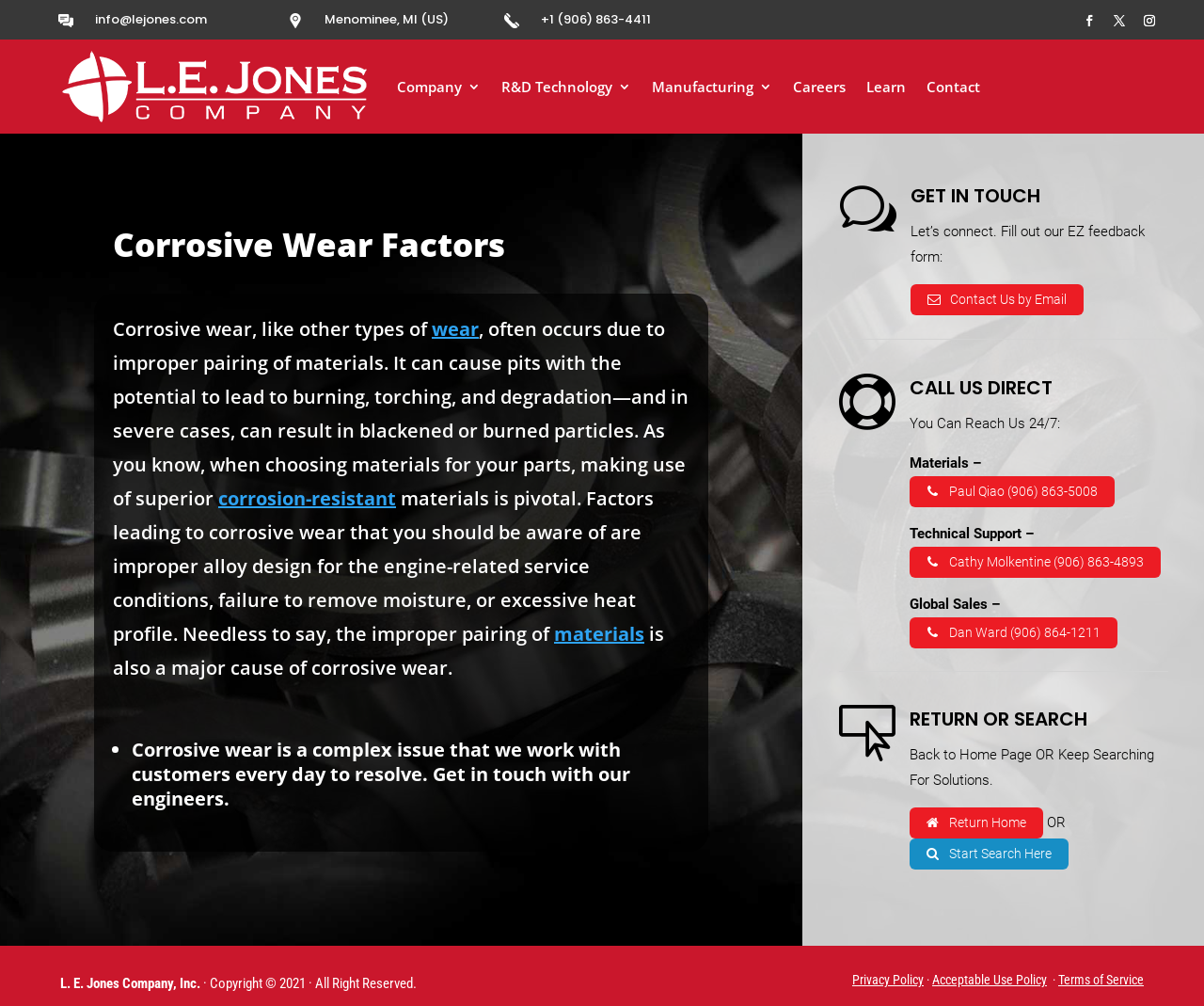Please find the bounding box coordinates of the element that needs to be clicked to perform the following instruction: "View company information". The bounding box coordinates should be four float numbers between 0 and 1, represented as [left, top, right, bottom].

[0.094, 0.227, 0.589, 0.269]